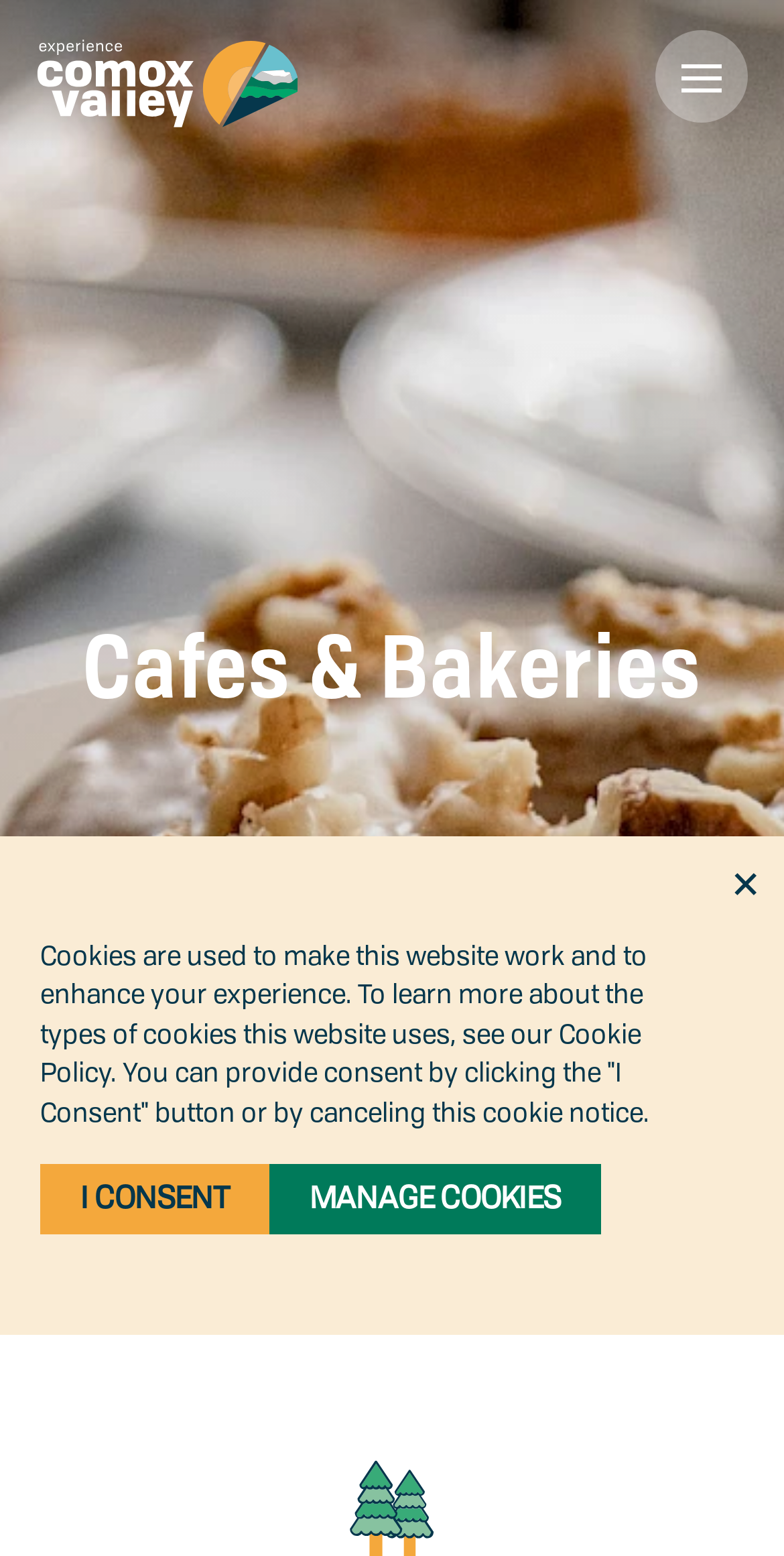Your task is to find and give the main heading text of the webpage.

Cafes & Bakeries